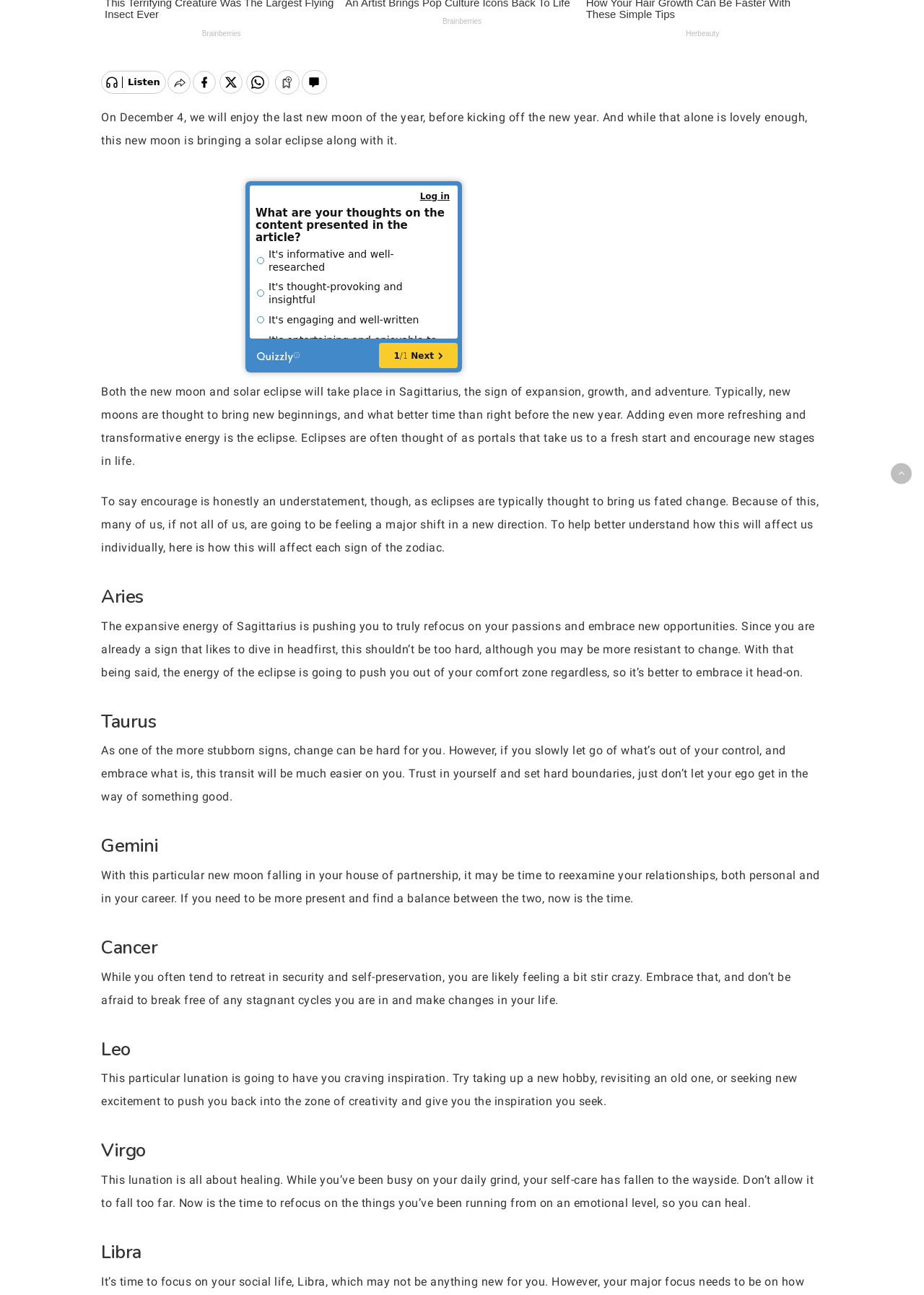Identify the bounding box coordinates for the UI element described as follows: DMCA. Use the format (top-left x, top-left y, bottom-right x, bottom-right y) and ensure all values are floating point numbers between 0 and 1.

[0.562, 0.344, 0.587, 0.351]